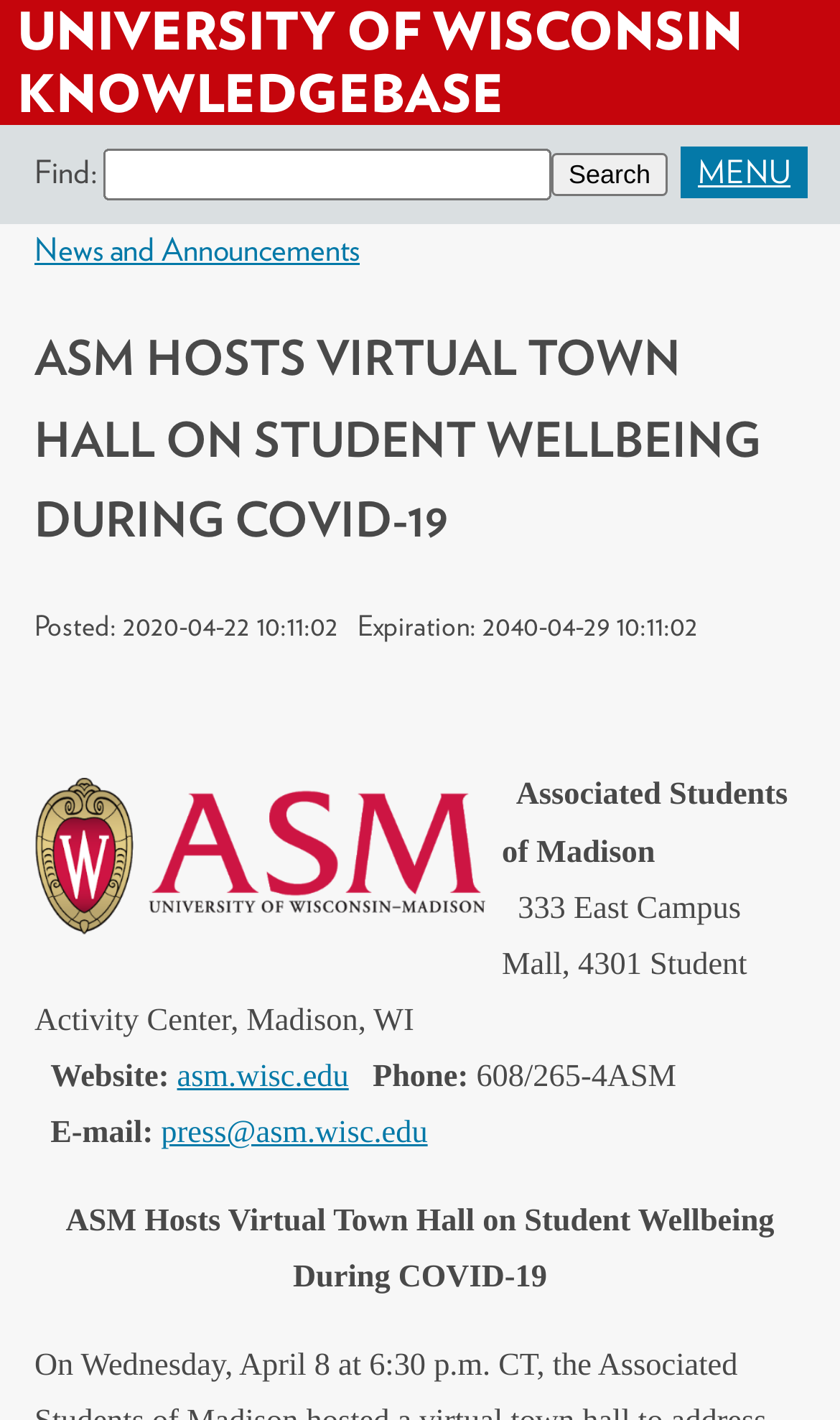Please give a concise answer to this question using a single word or phrase: 
What is the text of the first heading?

UNIVERSITY OF WISCONSIN KNOWLEDGEBASE